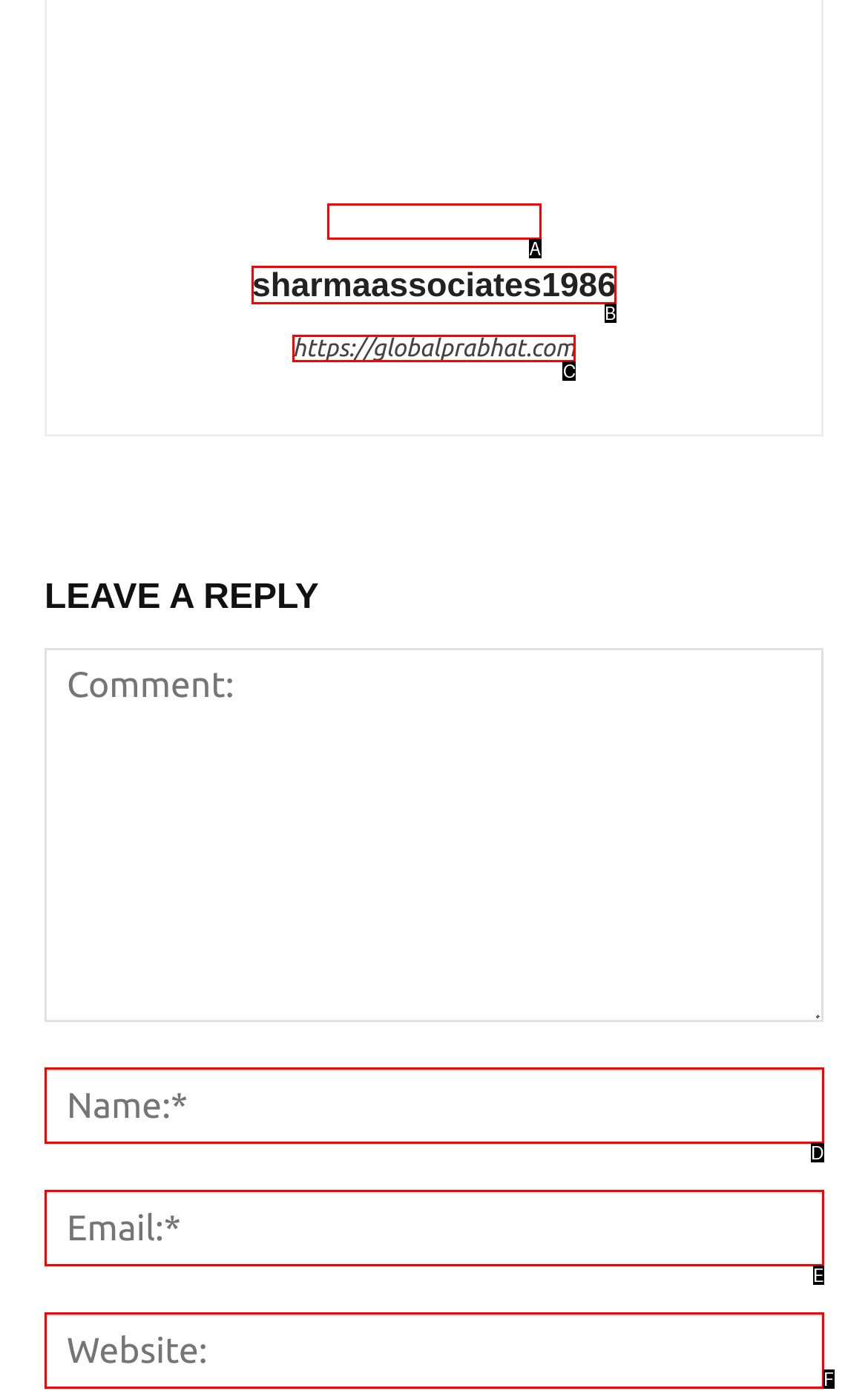Using the provided description: sharmaassociates1986, select the HTML element that corresponds to it. Indicate your choice with the option's letter.

B